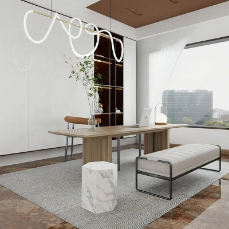Identify and describe all the elements present in the image.

The image showcases a modern office space designed with a focus on minimalism and functionality. A sleek wooden desk takes center stage, featuring a laptop and a small decorative plant that adds a touch of nature to the workspace. Behind the desk, there's a stylish black shelving unit, enhancing the room's contemporary aesthetic. 

Adjacent to the desk is a clean-lined, white bench with a metal frame, providing additional seating. The flooring is adorned with a textured area rug that complements the overall design, while a large window allows natural light to flood the room, creating an open and inviting atmosphere. The unique light fixture above the desk, with its flowing lines, further emphasizes the modern theme of the space. This sophisticated setting is ideal for productivity and creativity, making it a perfect example of contemporary office design.